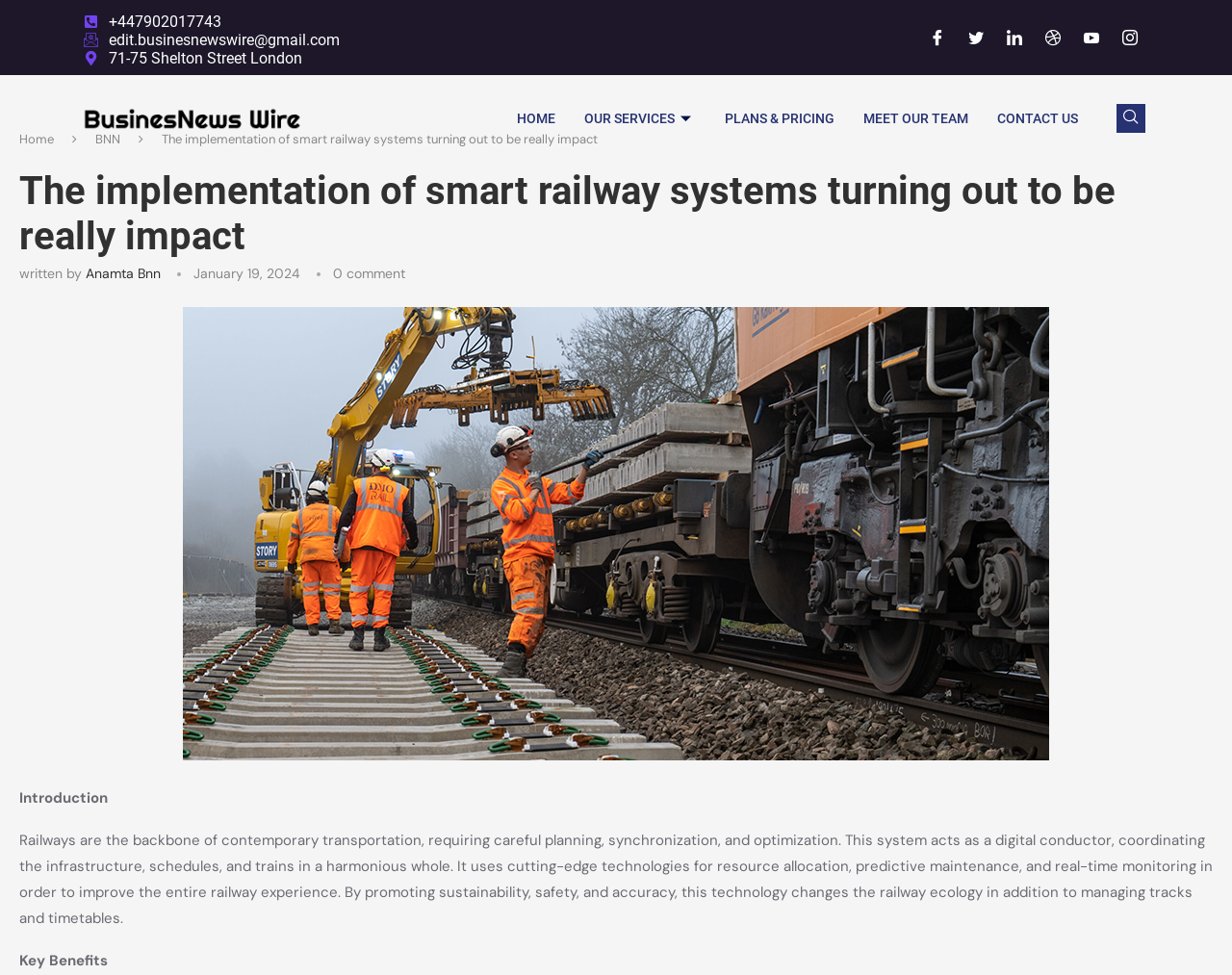Locate the bounding box coordinates of the clickable element to fulfill the following instruction: "Click the Facebook link". Provide the coordinates as four float numbers between 0 and 1 in the format [left, top, right, bottom].

[0.749, 0.024, 0.773, 0.053]